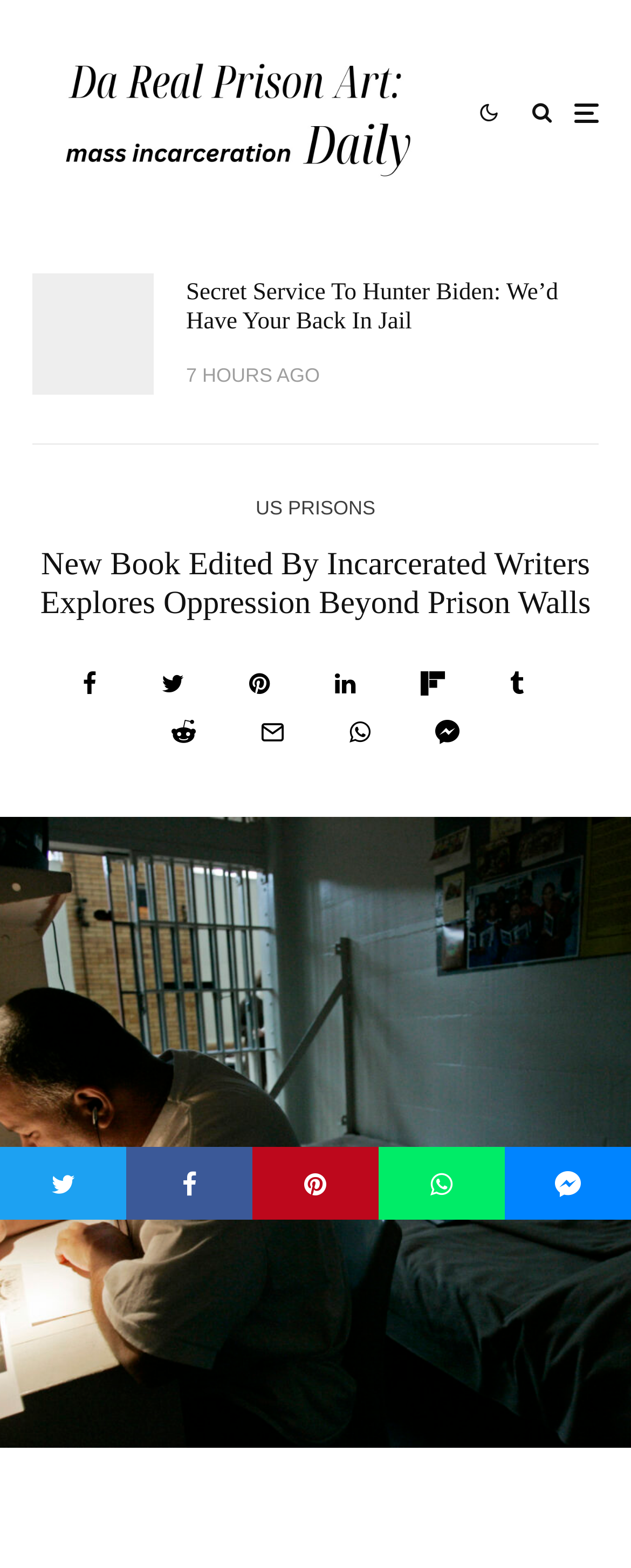Could you find the bounding box coordinates of the clickable area to complete this instruction: "View the image"?

None